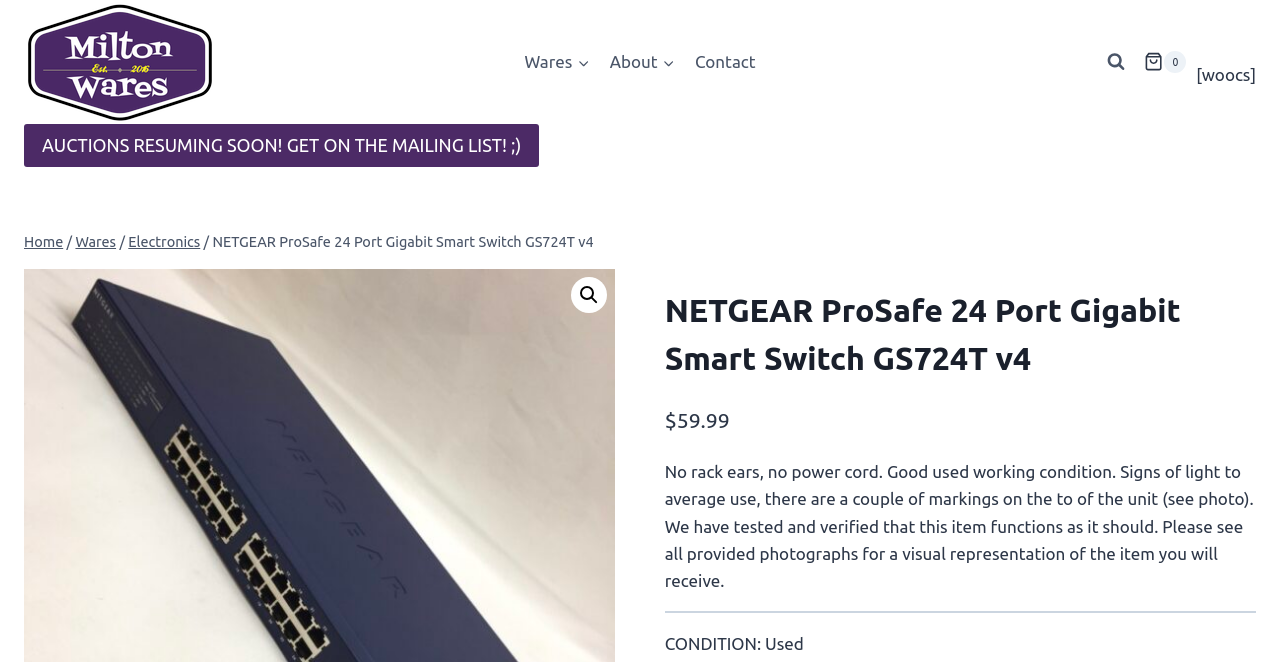What is the icon next to the 'Shopping Cart' link?
Respond to the question with a single word or phrase according to the image.

Shopping Cart image